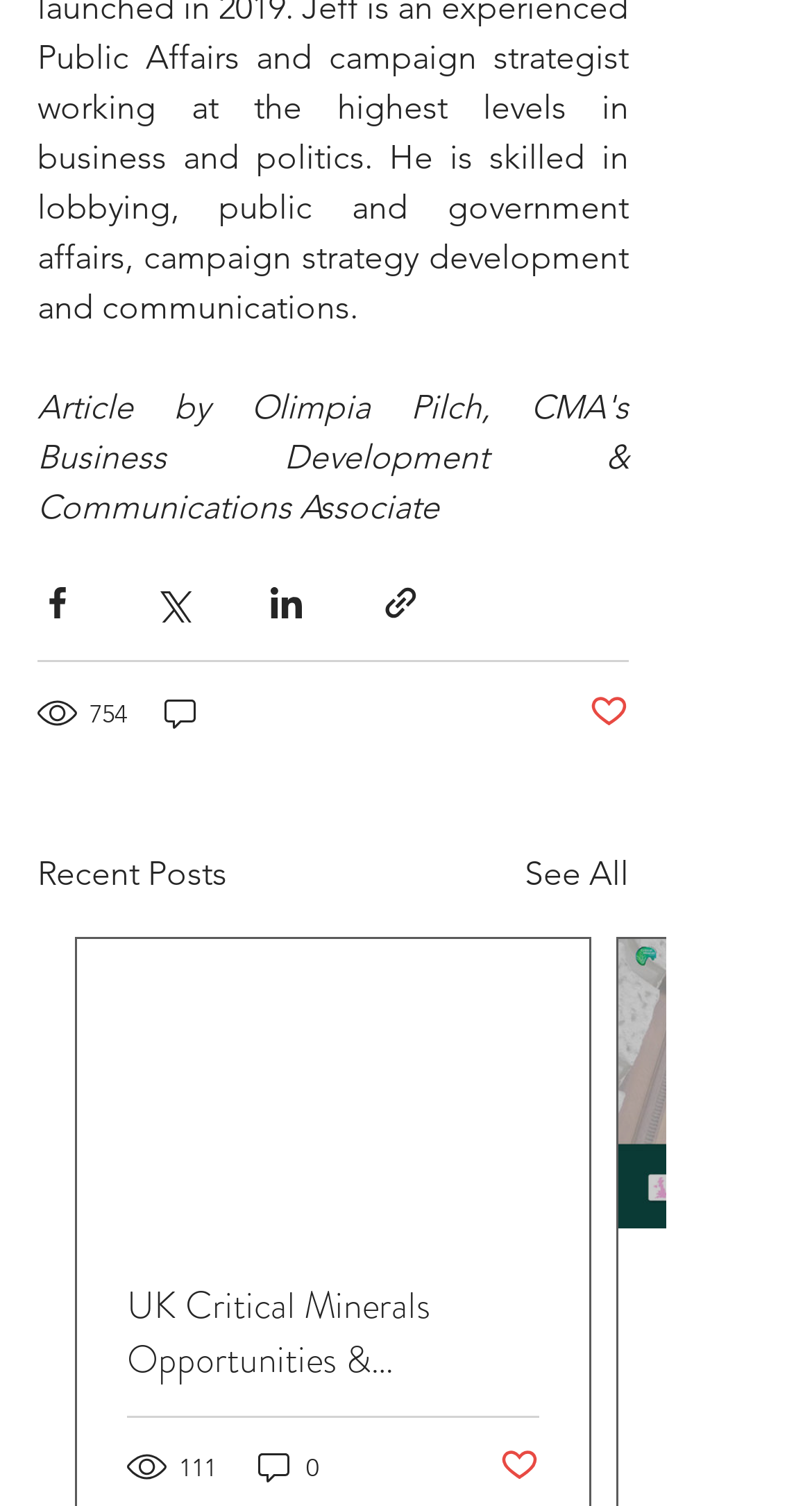Determine the bounding box coordinates of the area to click in order to meet this instruction: "See all posts".

[0.646, 0.565, 0.774, 0.598]